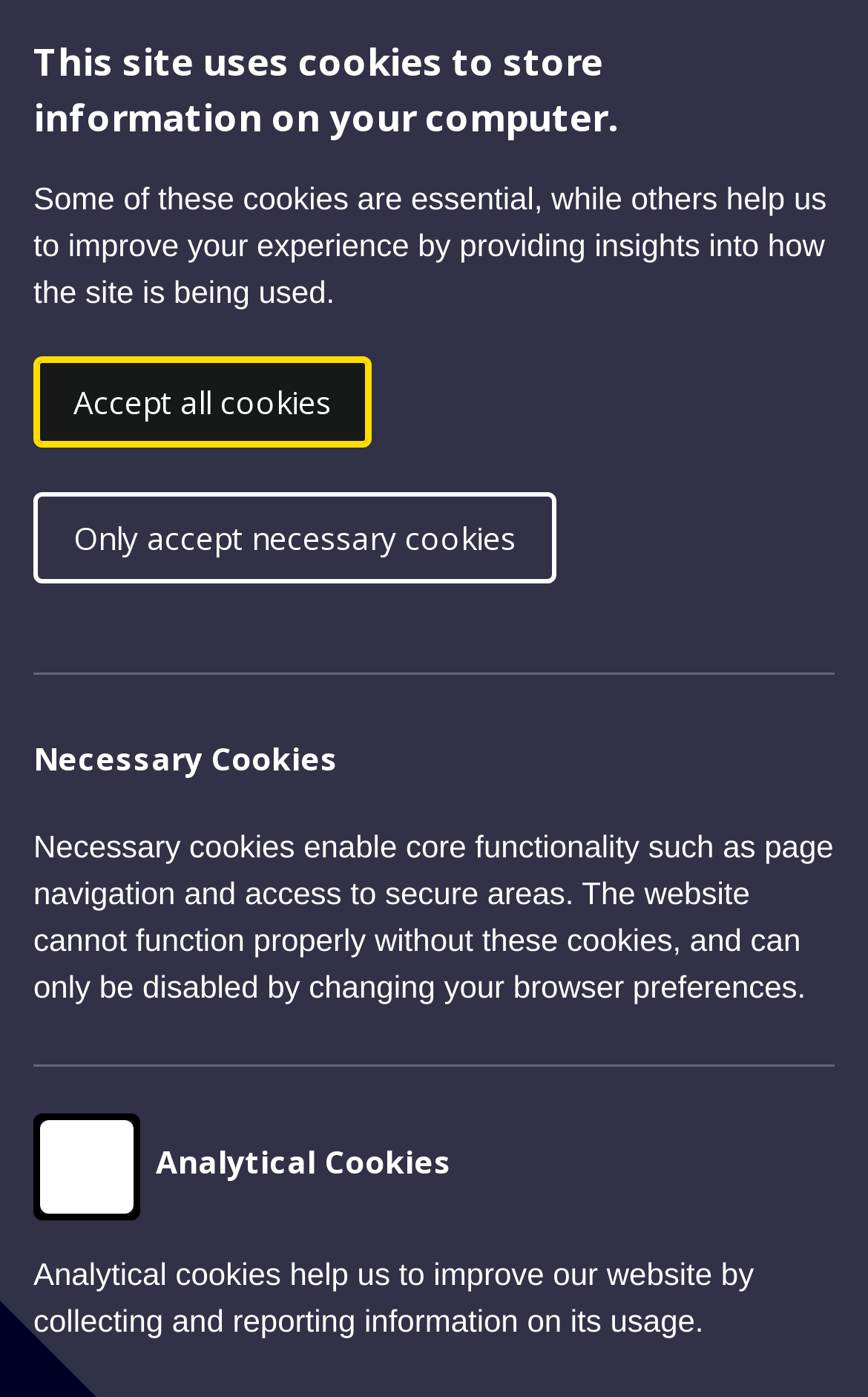Locate the bounding box coordinates of the element's region that should be clicked to carry out the following instruction: "View the Public Policy page". The coordinates need to be four float numbers between 0 and 1, i.e., [left, top, right, bottom].

[0.038, 0.797, 0.244, 0.827]